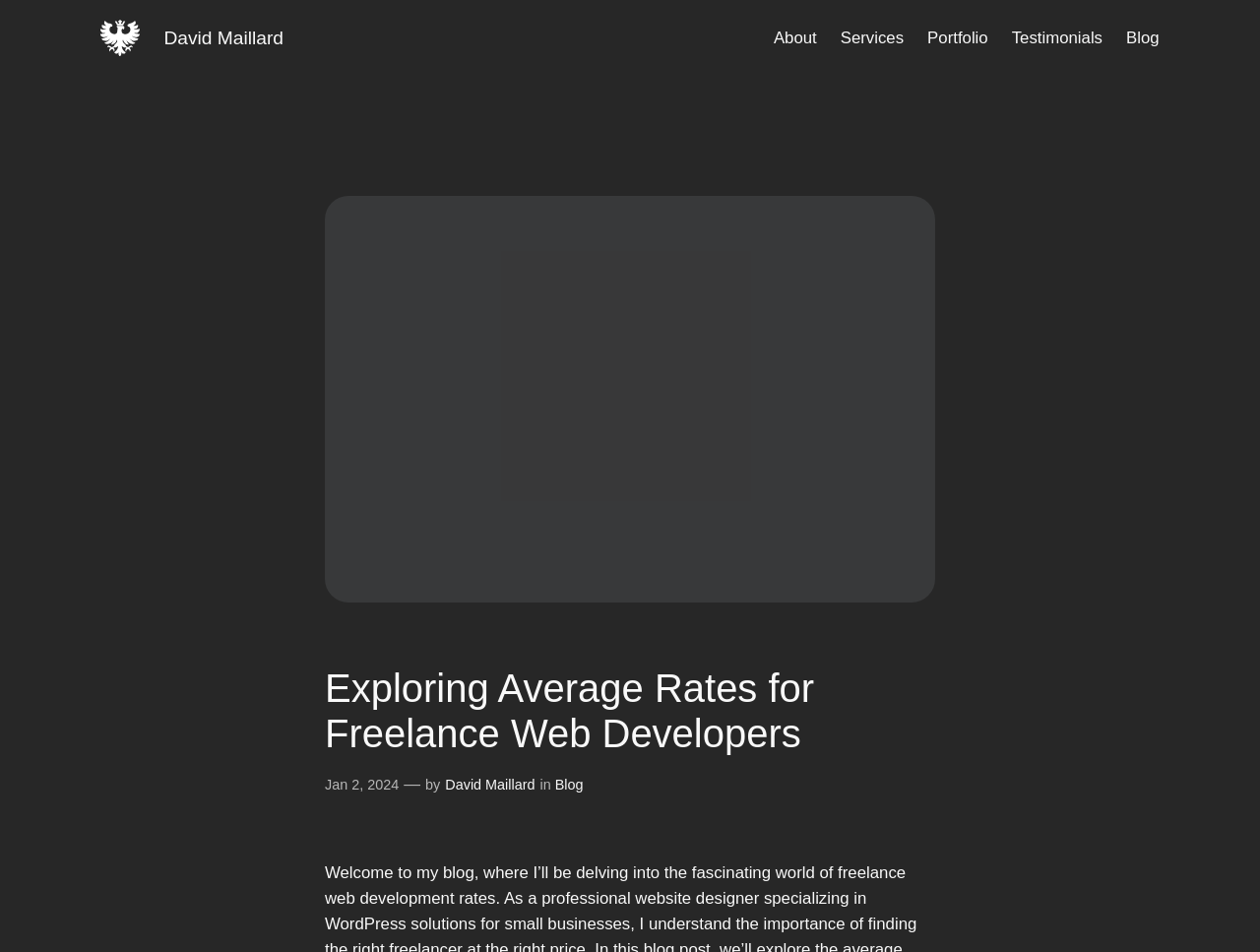What is the author's name?
Based on the image, give a one-word or short phrase answer.

David Maillard